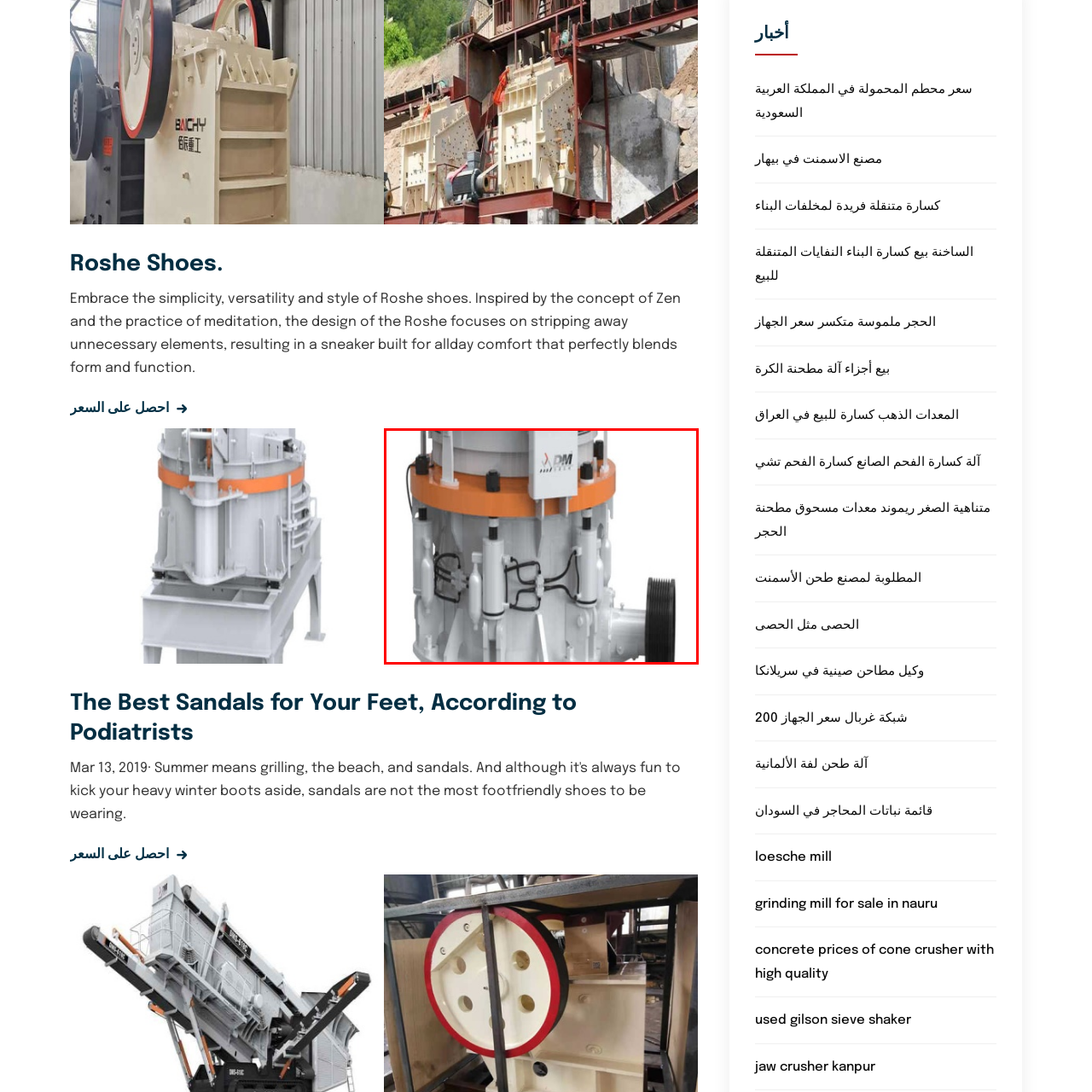What type of components are used for enhanced efficiency?
View the image encased in the red bounding box and respond with a detailed answer informed by the visual information.

The presence of hydraulic components in the cone crusher suggests enhanced efficiency in crushing processes, allowing for better control of output size and consistency, as described in the caption.